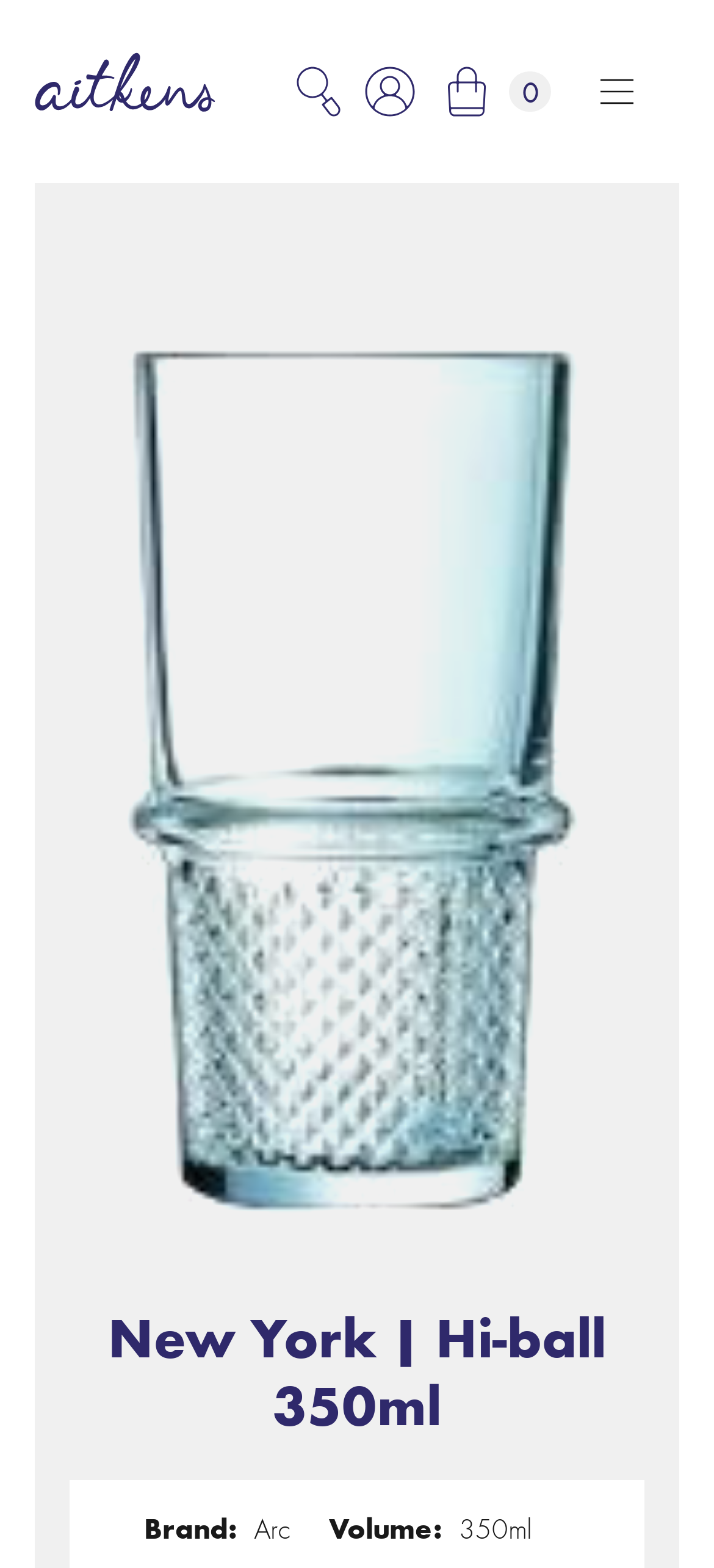Give the bounding box coordinates for this UI element: "parent_node: 0 aria-label="menu"". The coordinates should be four float numbers between 0 and 1, arranged as [left, top, right, bottom].

[0.807, 0.018, 0.953, 0.099]